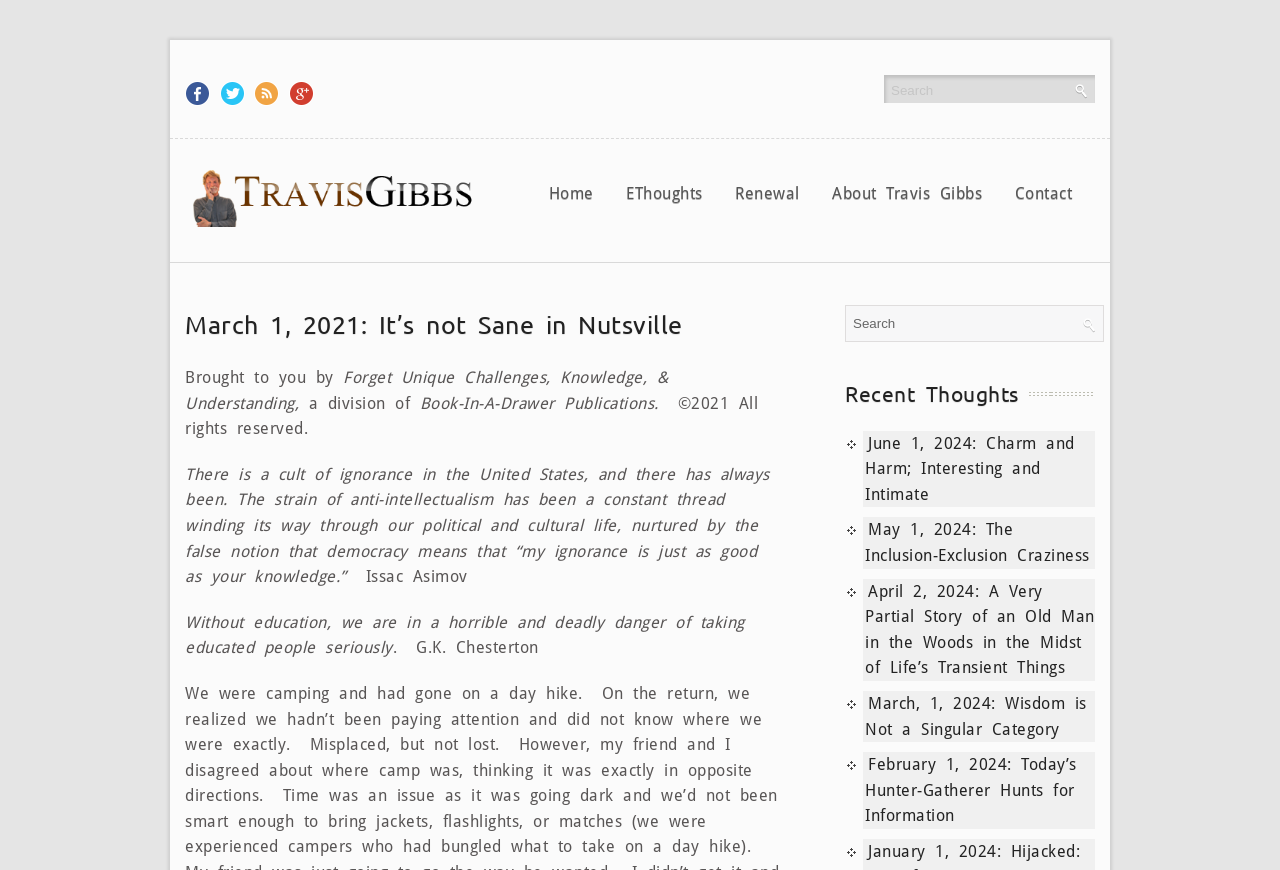Illustrate the webpage's structure and main components comprehensively.

This webpage appears to be a personal blog or website, with a focus on sharing thoughts and ideas. At the top of the page, there are four social media links, including Facebook, Twitter, Digg Icon, and Google icon, aligned horizontally and positioned near the top left corner of the page. 

Below these social media links, there is a search bar with a textbox and a button, allowing users to search for specific content on the website. 

To the left of the search bar, there is a link to the website's homepage, "Travisgibbs.com", accompanied by an image. 

Below the search bar, there are five navigation links: "Home", "EThoughts", "Renewal", "About Travis Gibbs", and "Contact", arranged horizontally and centered on the page. 

The main content of the webpage is divided into two sections. The first section has a heading "March 1, 2021: It’s not Sane in Nutsville" and features a quote from Isaac Asimov, followed by another quote from G.K. Chesterton. 

The second section is titled "Recent Thoughts" and lists five recent blog posts, each with a link and a brief description. The posts are listed in reverse chronological order, with the most recent post at the top. 

At the bottom of the page, there is a copyright notice stating "©2021 All rights reserved" and a mention of "Book-In-A-Drawer Publications".